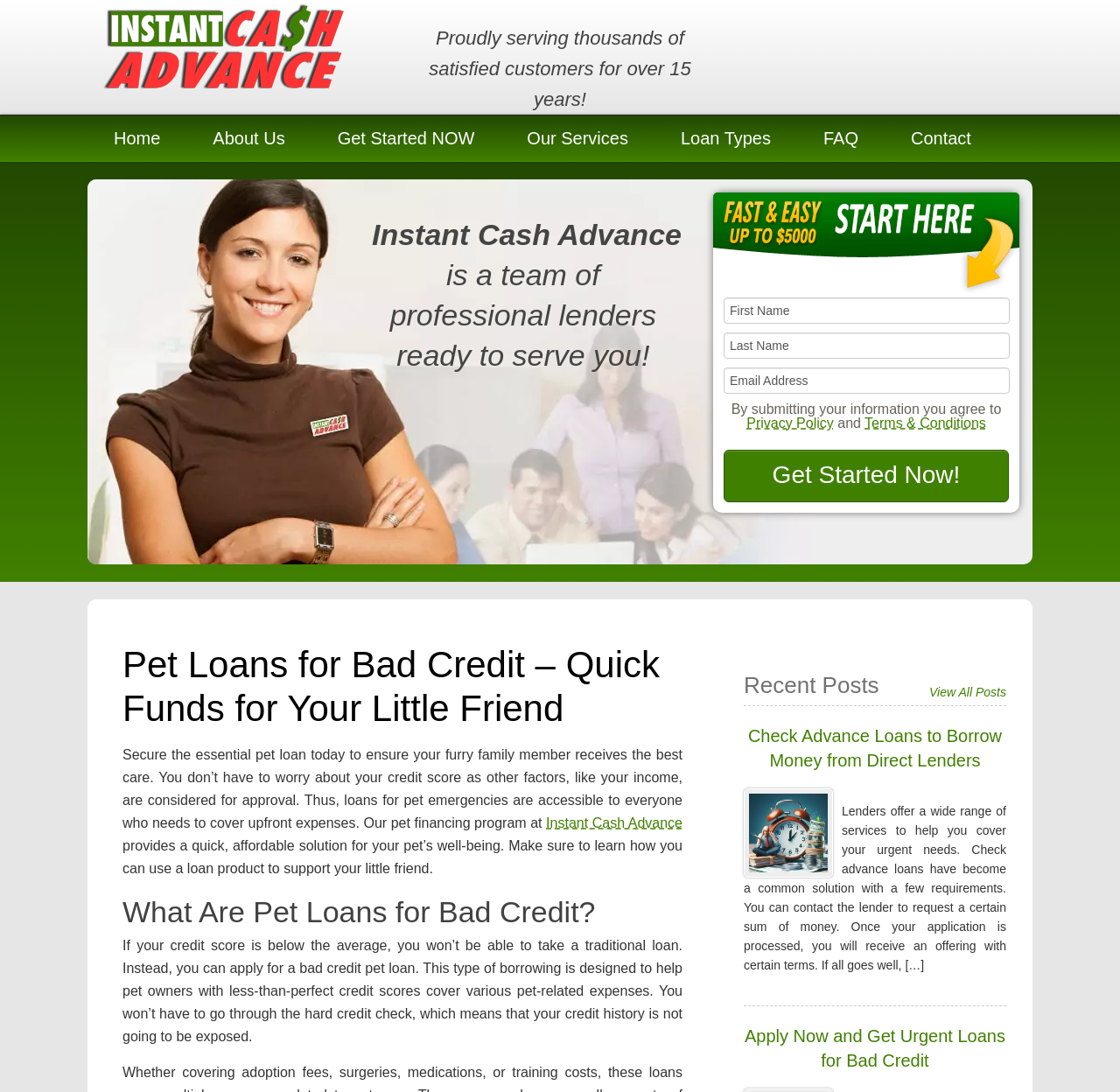Please predict the bounding box coordinates of the element's region where a click is necessary to complete the following instruction: "Fill in the 'First Name' textbox". The coordinates should be represented by four float numbers between 0 and 1, i.e., [left, top, right, bottom].

[0.646, 0.272, 0.902, 0.296]